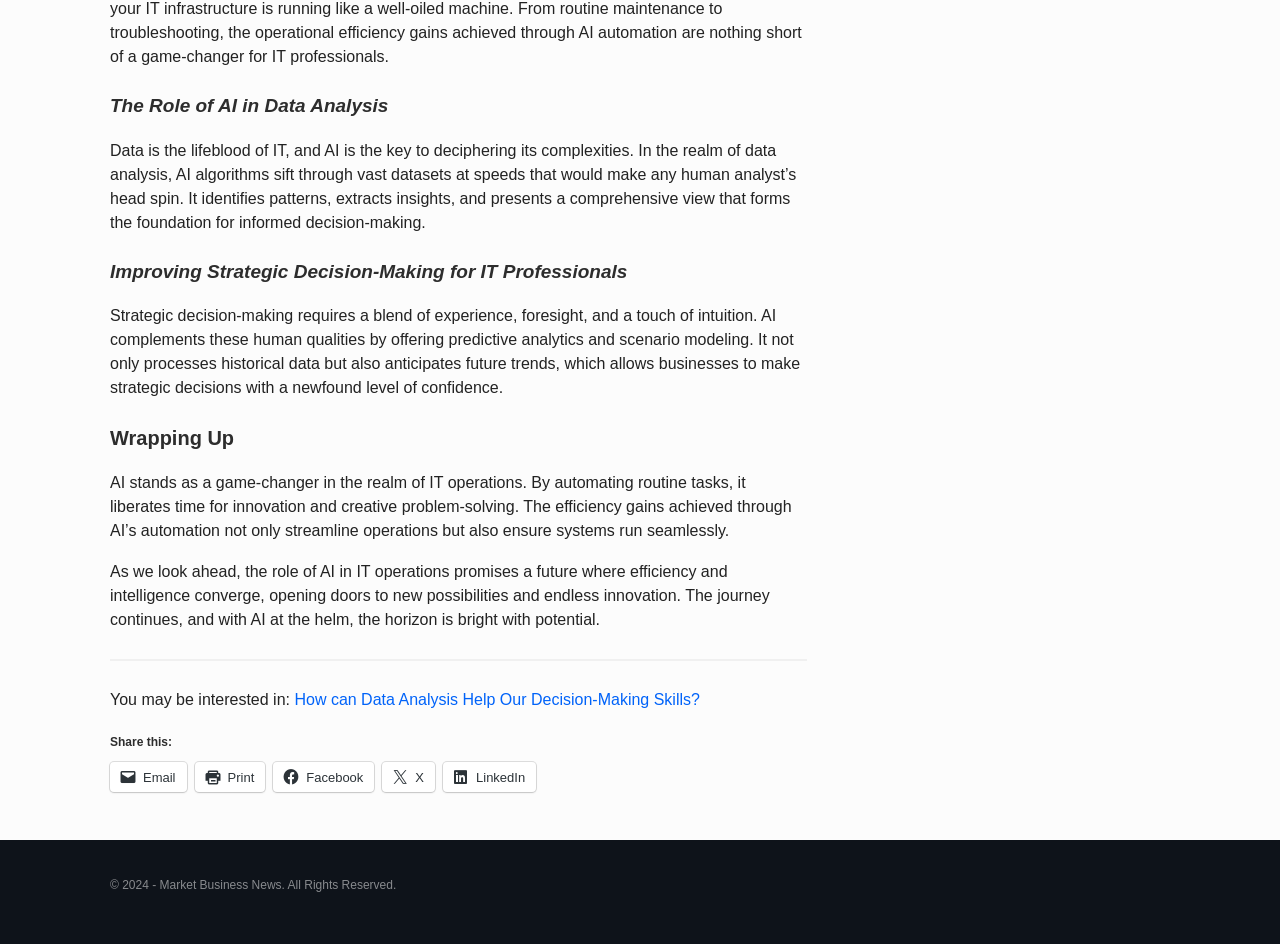What is the role of AI in data analysis?
Use the image to give a comprehensive and detailed response to the question.

According to the webpage, AI algorithms sift through vast datasets at speeds that would make any human analyst’s head spin, identifying patterns, extracting insights, and presenting a comprehensive view that forms the foundation for informed decision-making.